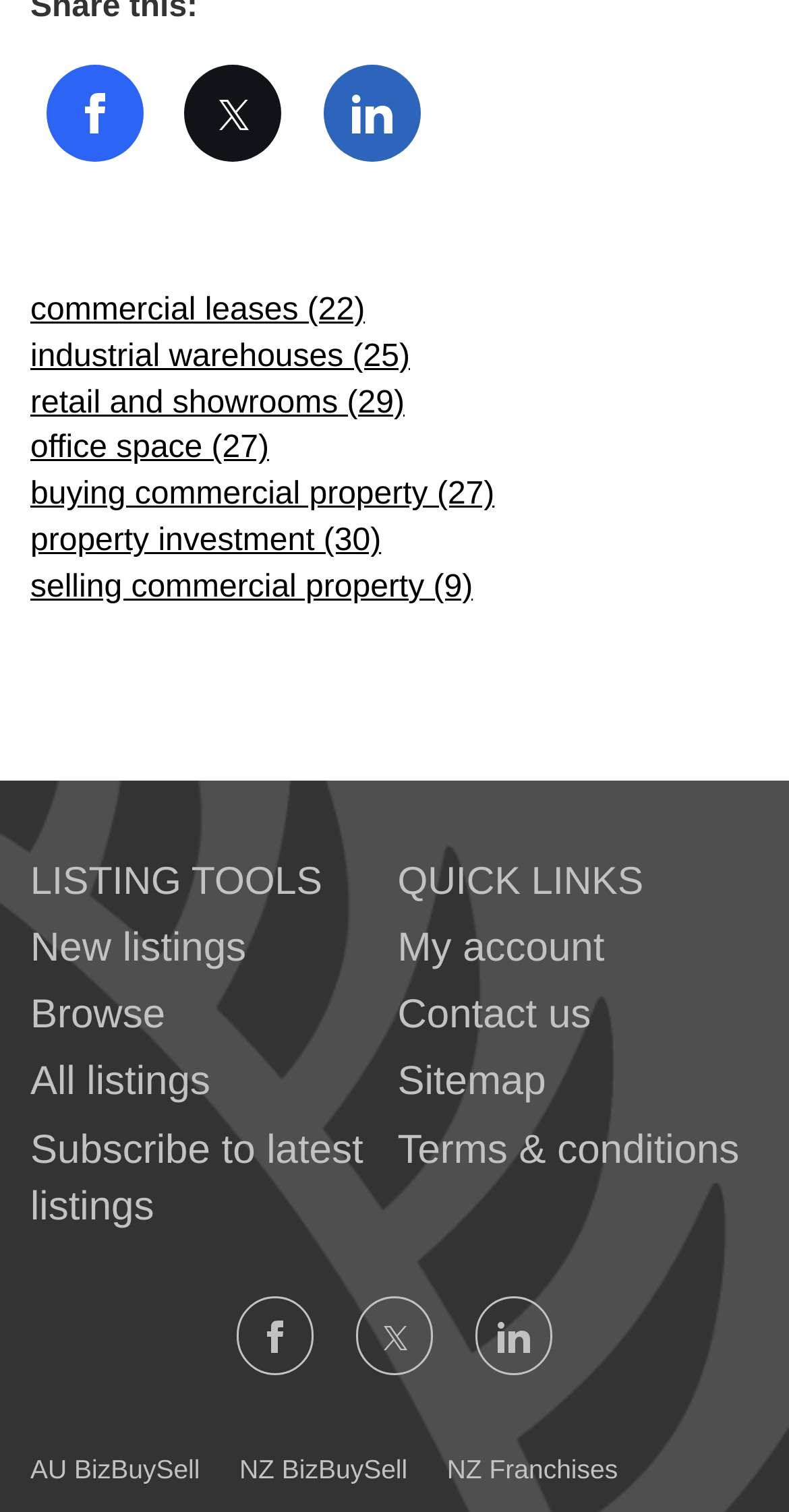Pinpoint the bounding box coordinates of the element to be clicked to execute the instruction: "Contact us".

[0.504, 0.657, 0.749, 0.686]